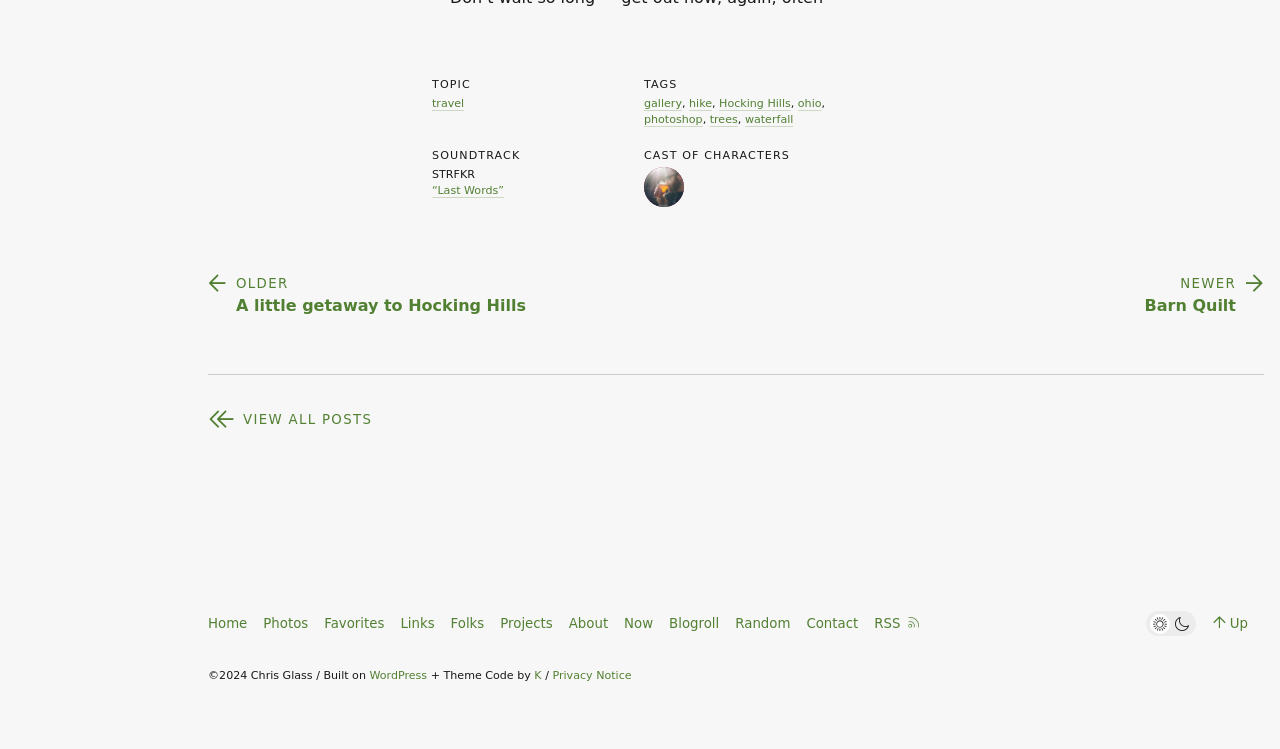Please locate the bounding box coordinates of the element that should be clicked to complete the given instruction: "Toggle Dark Mode".

[0.895, 0.815, 0.934, 0.85]